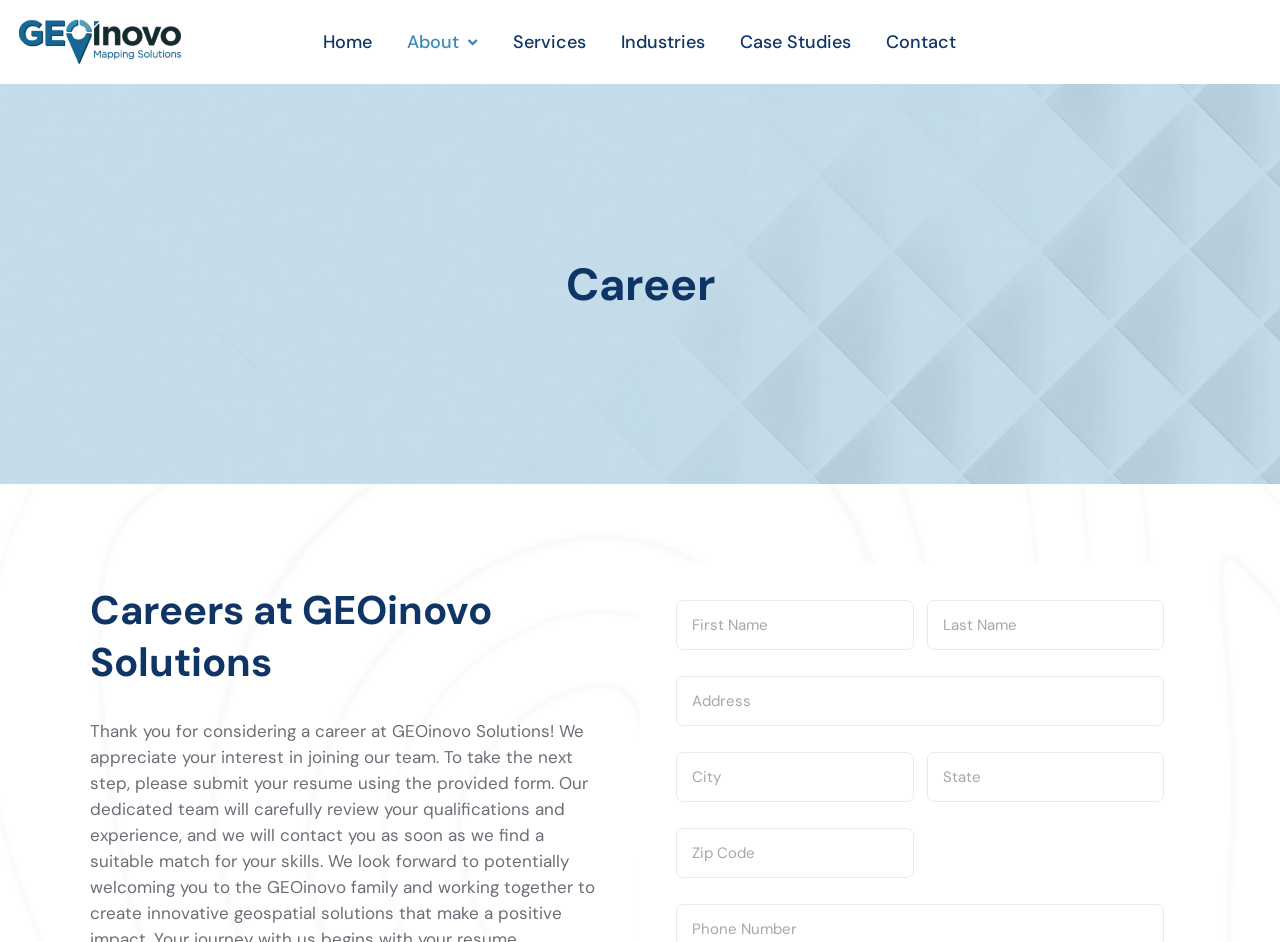Provide the bounding box coordinates for the UI element described in this sentence: "name="form_fields[field_19d37f4]" placeholder="Last Name"". The coordinates should be four float values between 0 and 1, i.e., [left, top, right, bottom].

[0.724, 0.637, 0.909, 0.69]